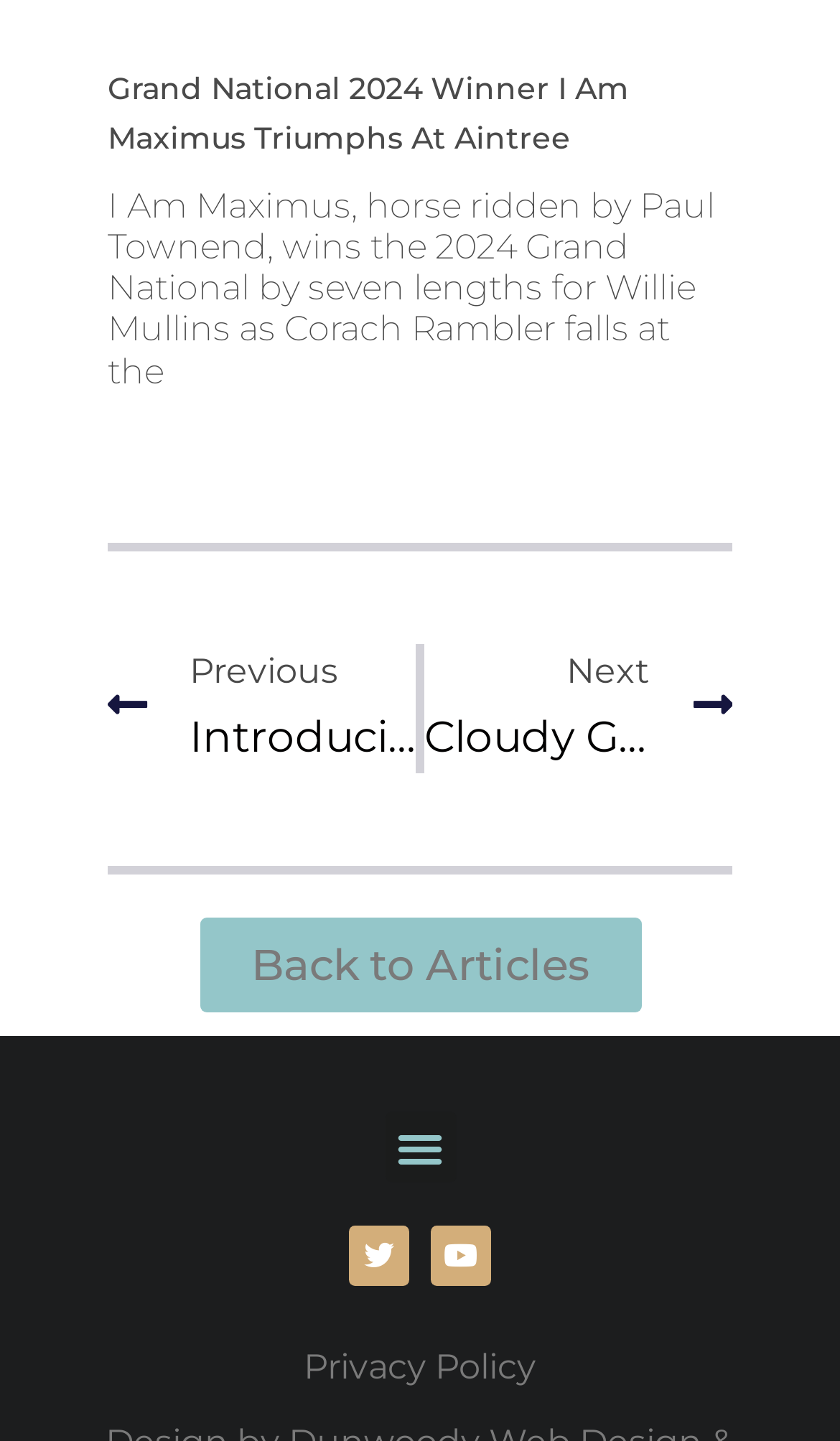Who is the rider of the horse I Am Maximus?
Answer the question based on the image using a single word or a brief phrase.

Paul Townend